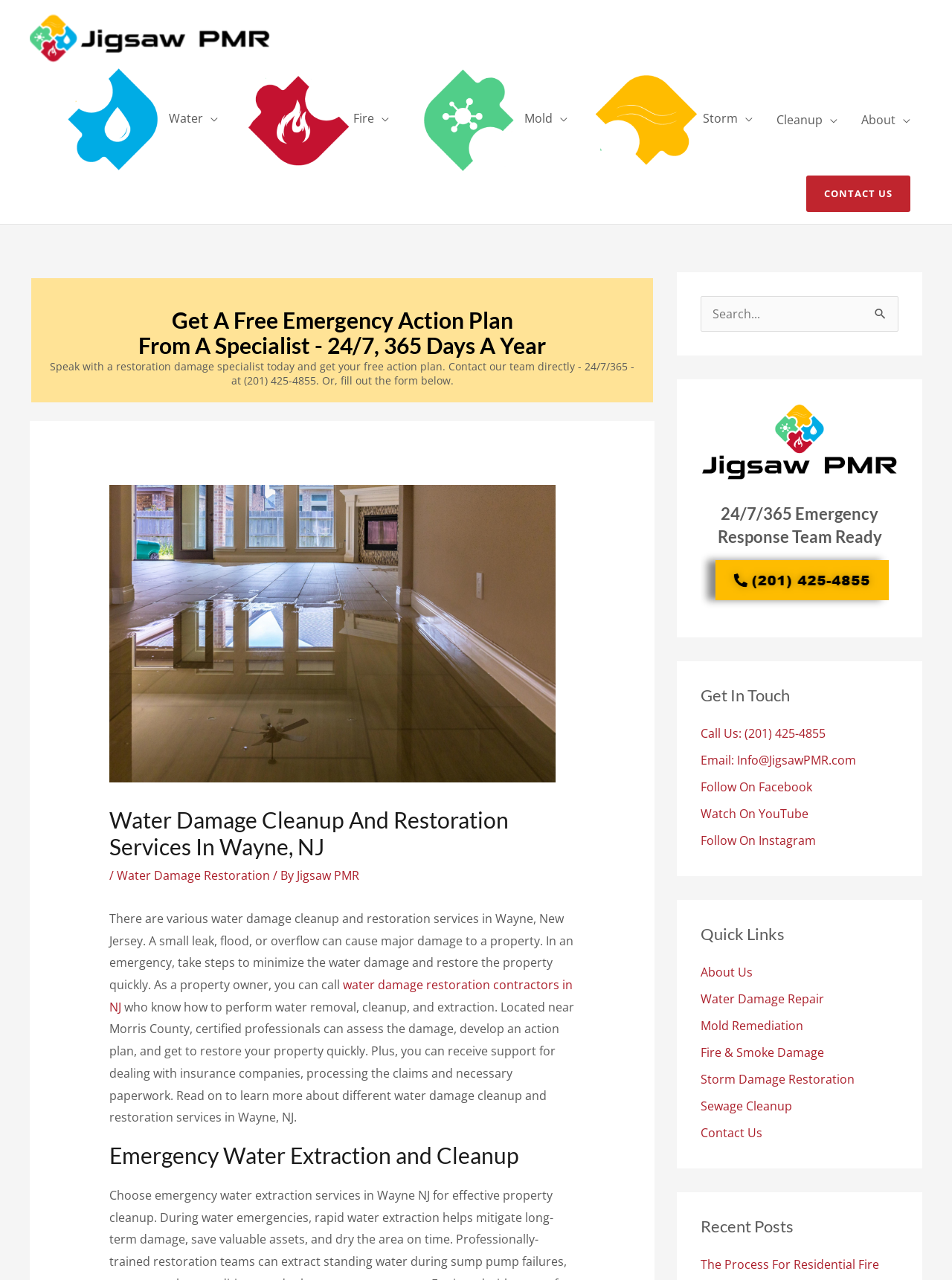Using the information in the image, give a comprehensive answer to the question: 
What is the company name in the top-left corner?

I looked at the top-left corner of the webpage and found the company name 'Jigsaw PMR' next to the logo.